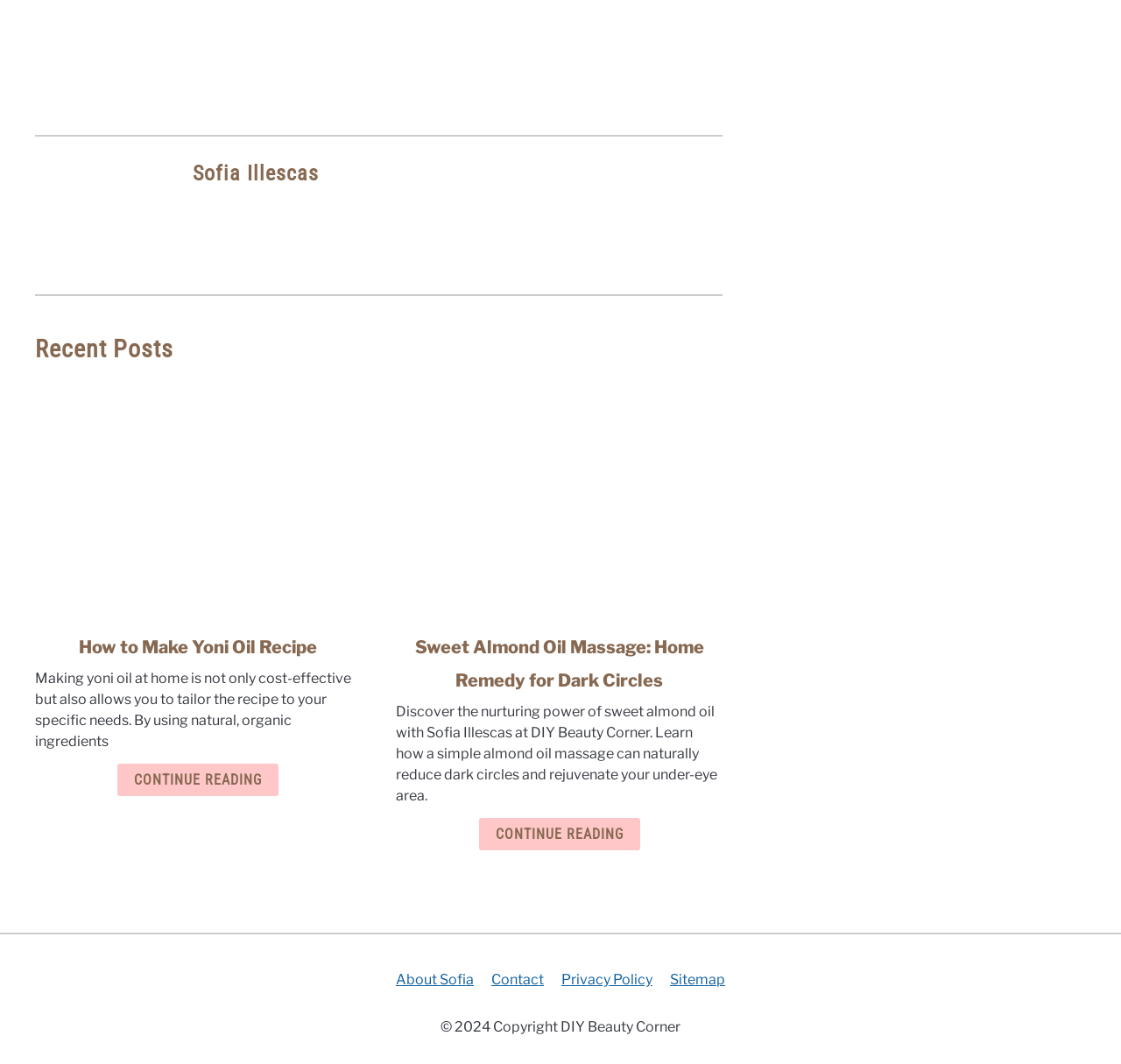Determine the bounding box coordinates of the region that needs to be clicked to achieve the task: "Get more information about the Devel mailing list".

None